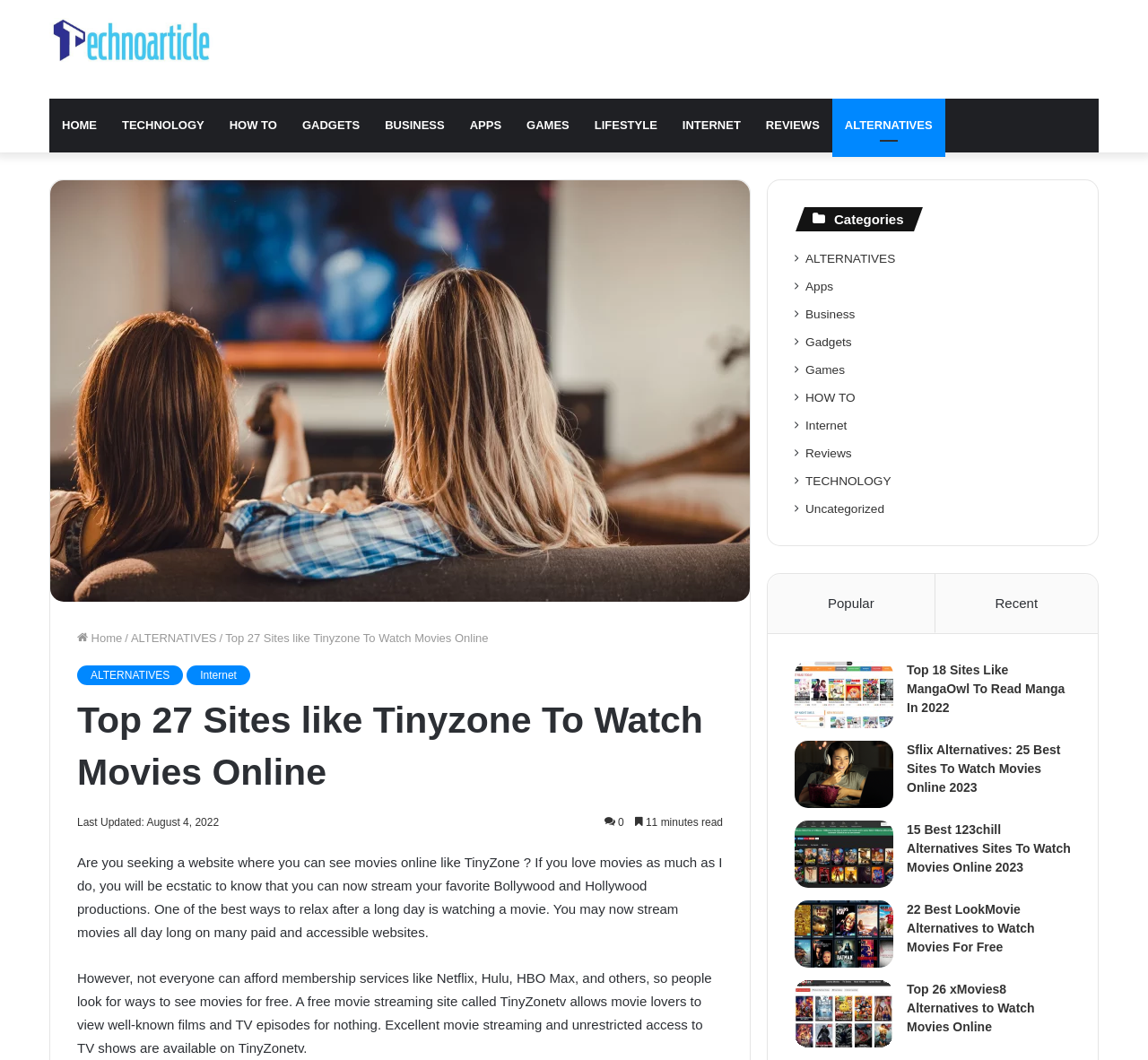Identify the bounding box coordinates of the HTML element based on this description: "parent_node: Medical SEO content".

None